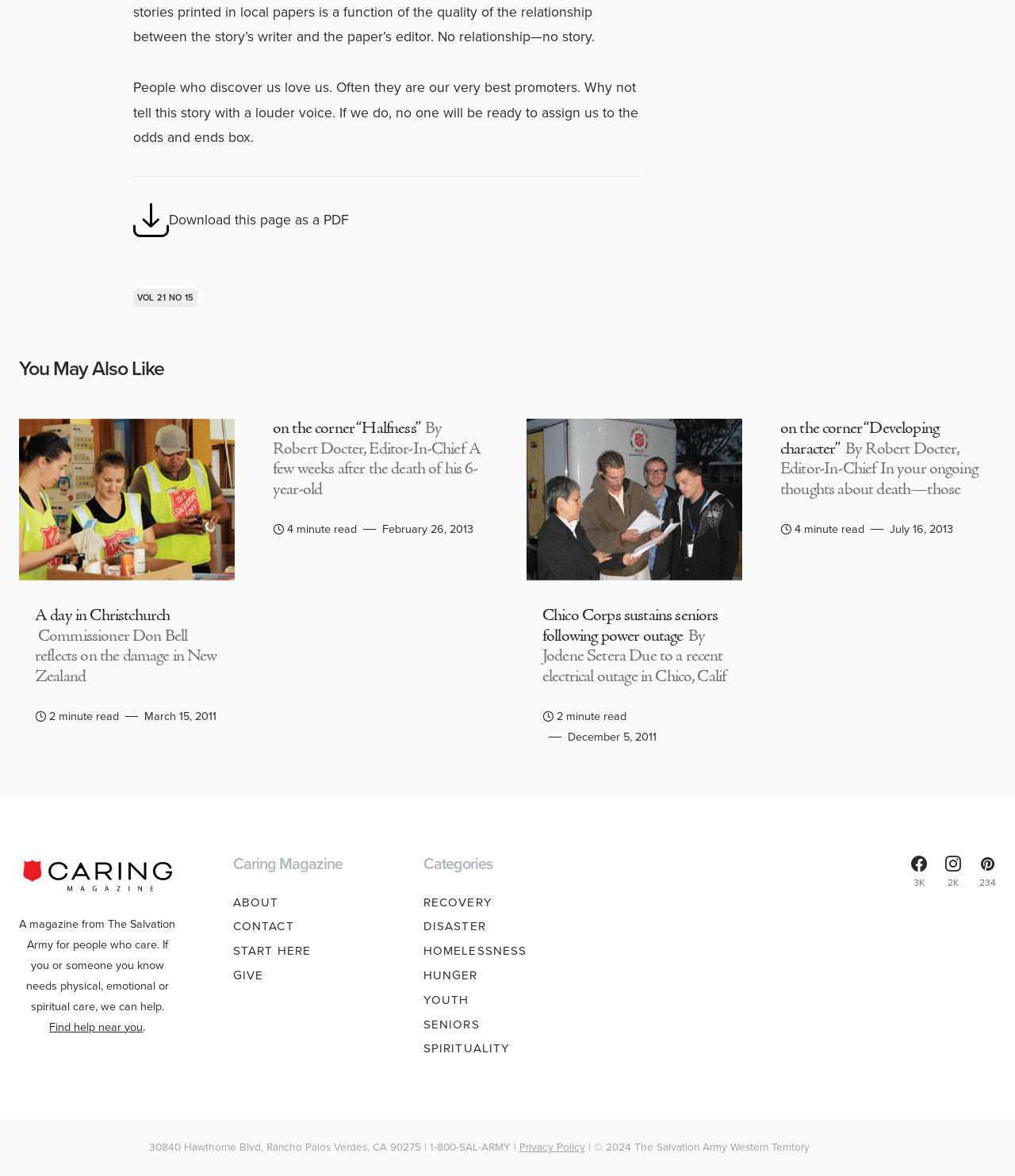Please determine the bounding box coordinates for the element with the description: "Spirituality".

[0.417, 0.884, 0.567, 0.9]